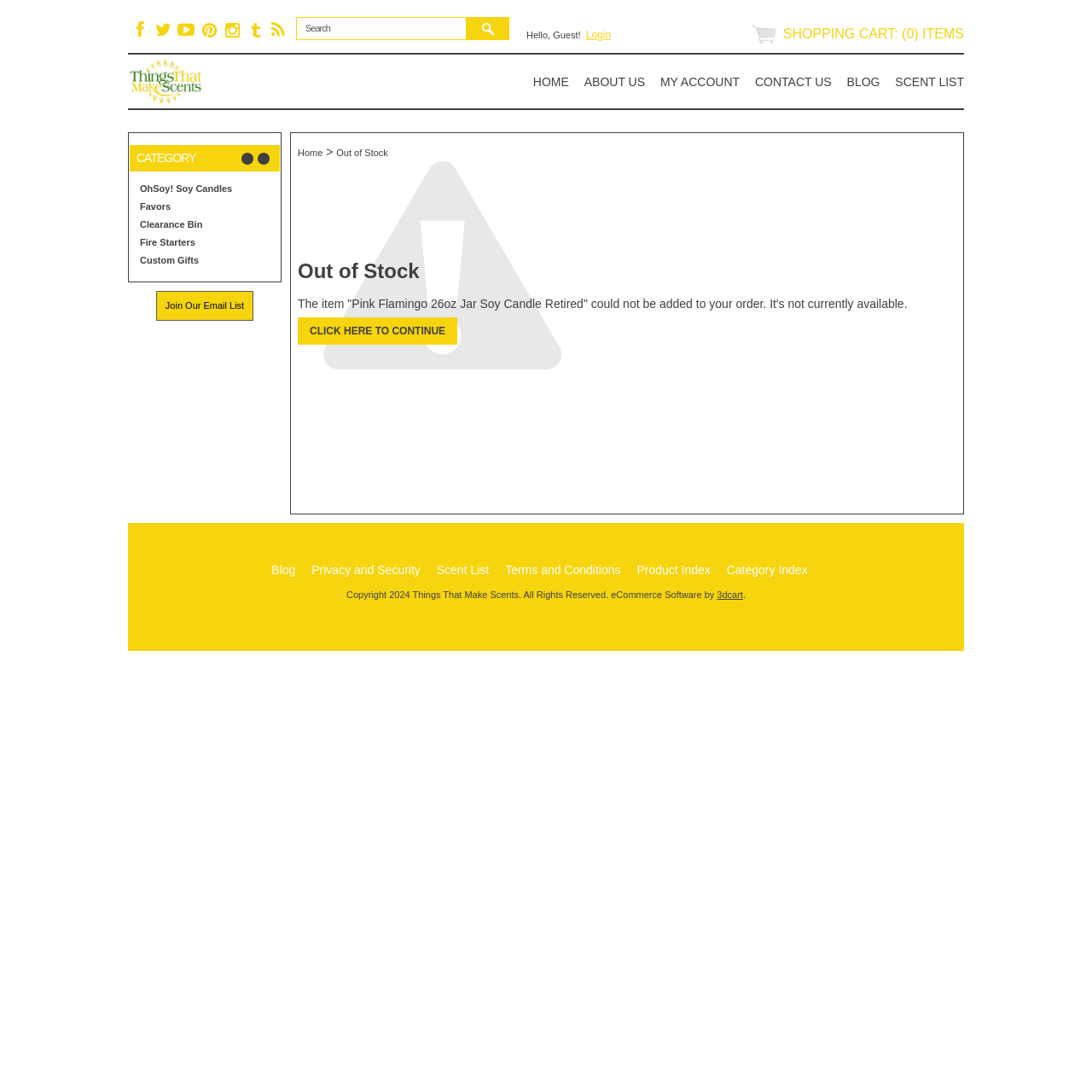Identify the bounding box coordinates of the area that should be clicked in order to complete the given instruction: "Read the blog". The bounding box coordinates should be four float numbers between 0 and 1, i.e., [left, top, right, bottom].

[0.249, 0.516, 0.271, 0.528]